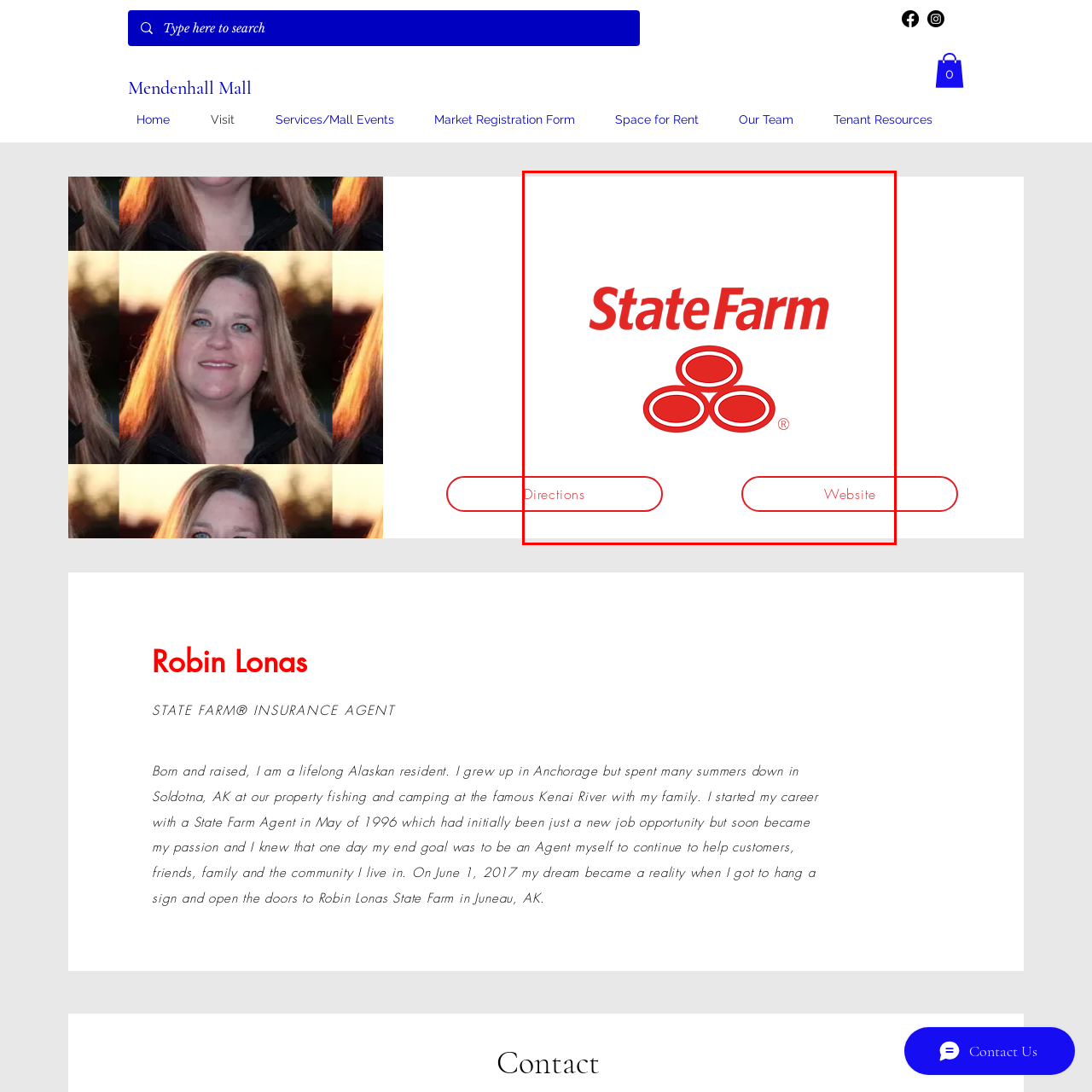View the element within the red boundary, How many buttons are below the State Farm logo? 
Deliver your response in one word or phrase.

two